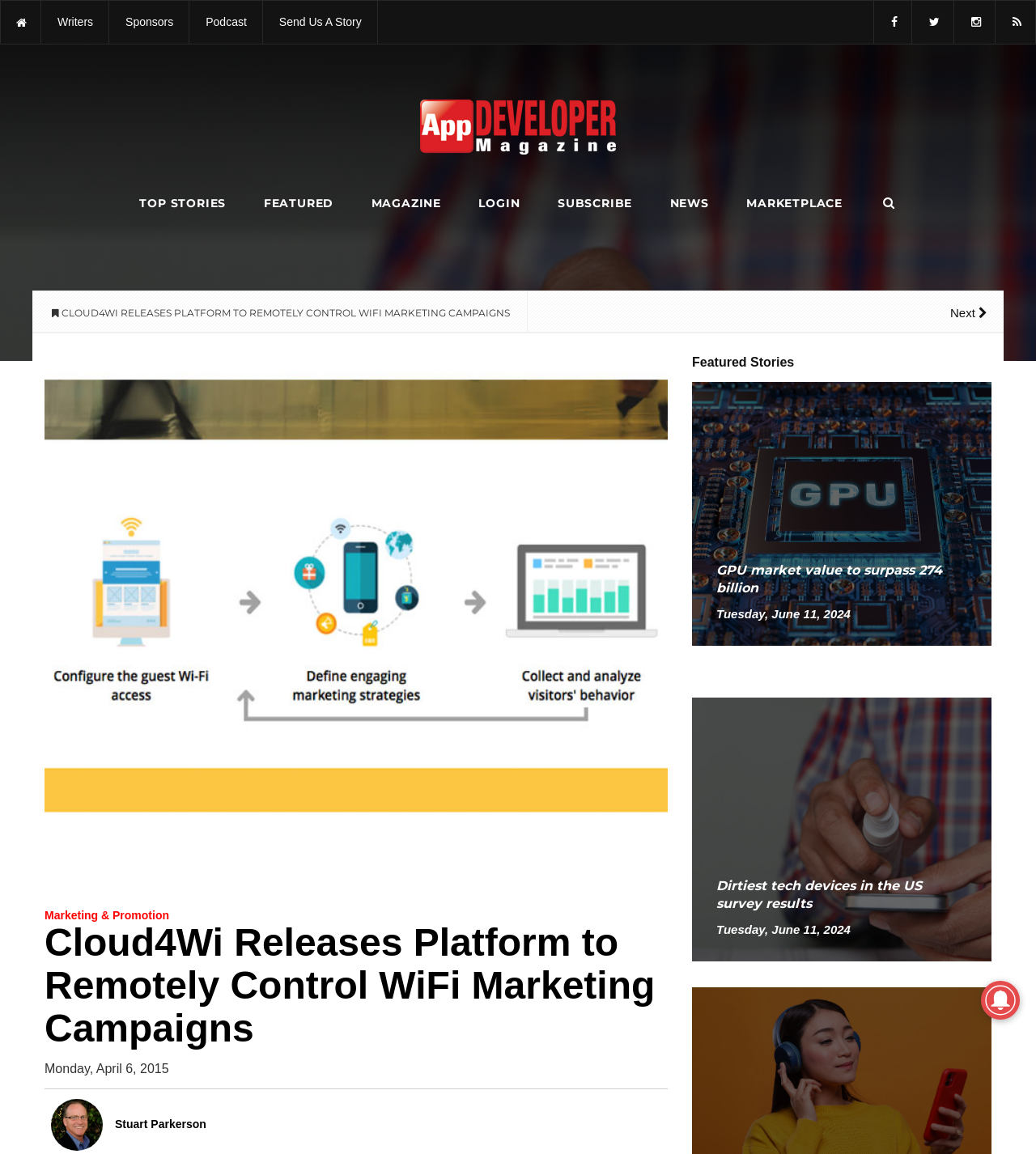Identify the bounding box coordinates of the clickable region to carry out the given instruction: "Click on the link to read about marketing and promotion".

[0.0, 0.003, 0.285, 0.014]